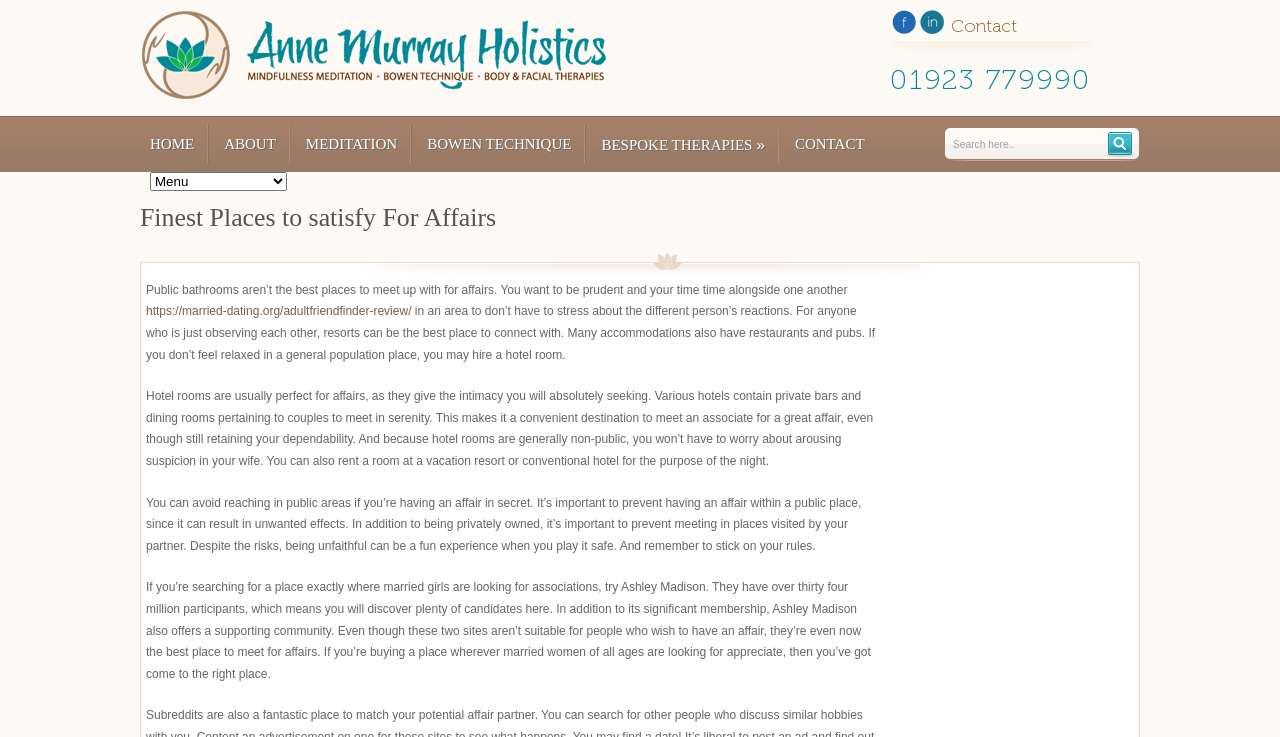Provide a brief response in the form of a single word or phrase:
What is the purpose of this webpage?

Find places for affairs